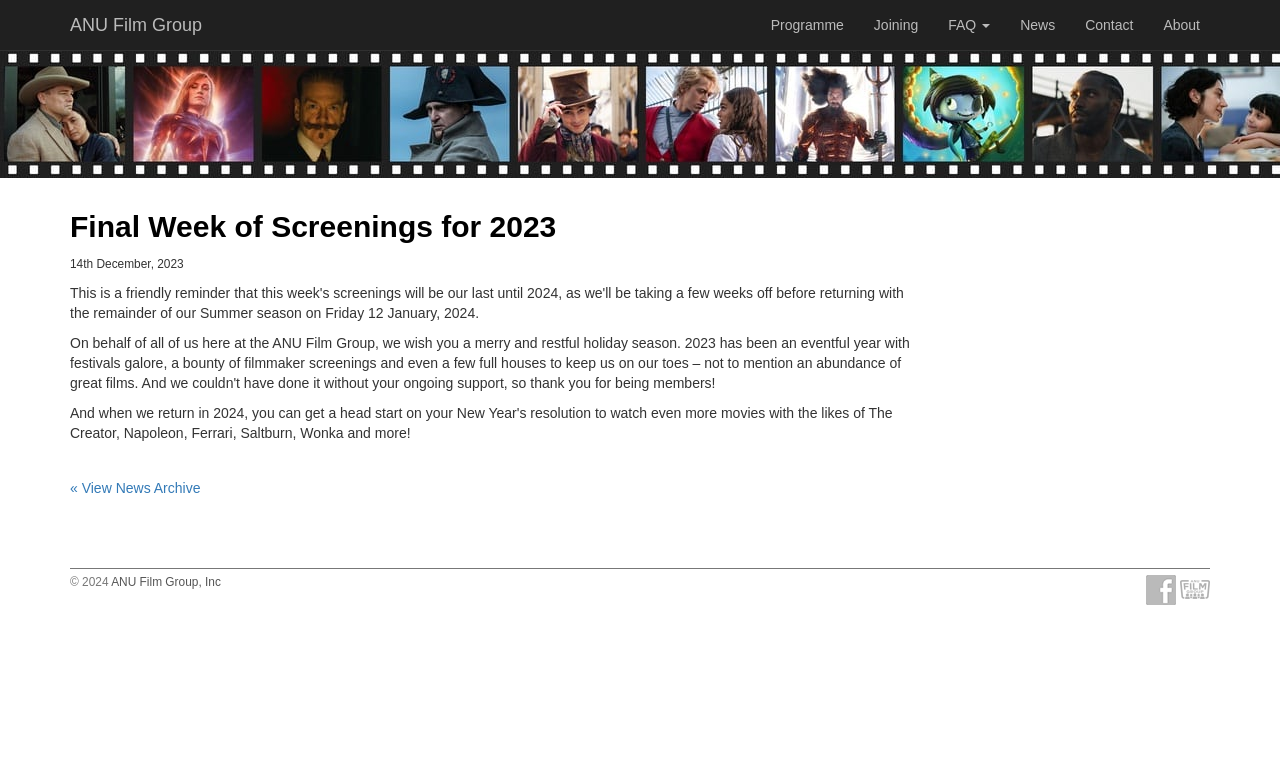What is the name of the film group?
Kindly offer a comprehensive and detailed response to the question.

The name of the film group can be found in the top-left corner of the webpage, where it is written as a link 'ANU Film Group'.